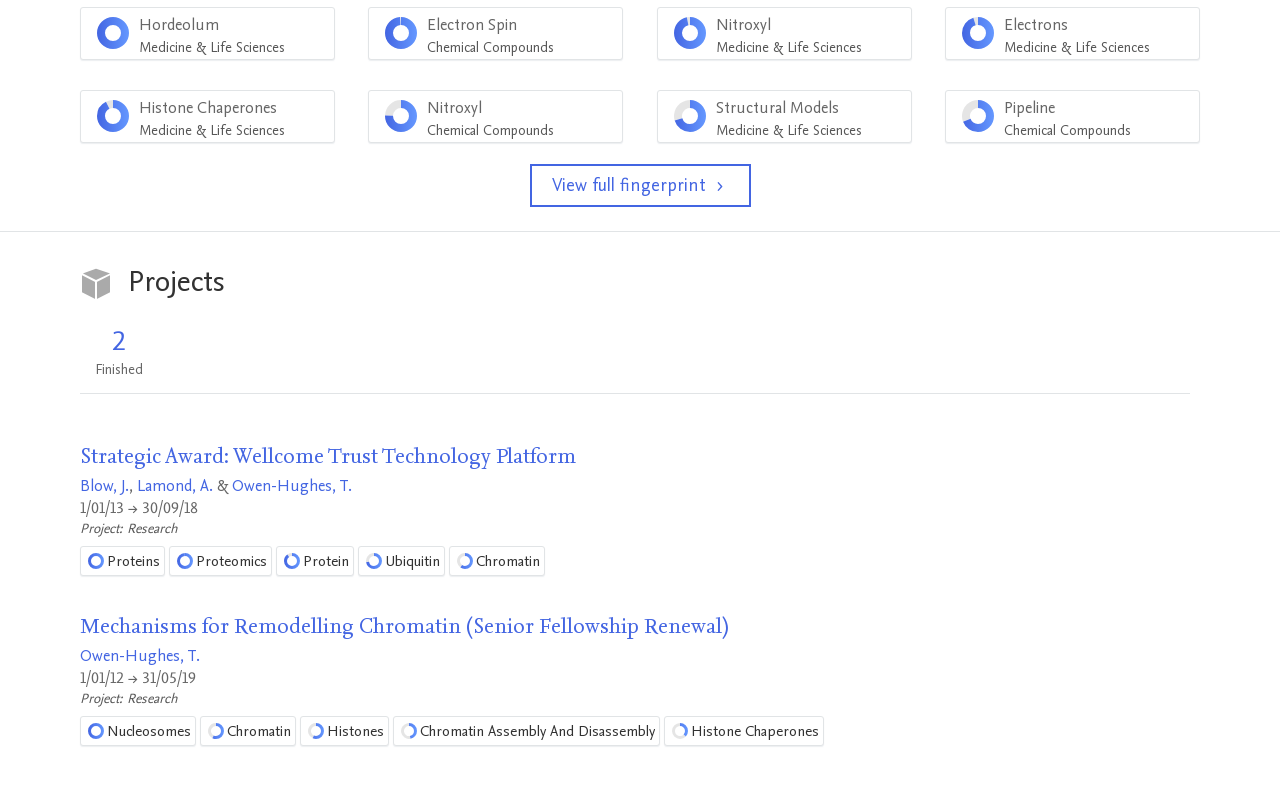Extract the bounding box coordinates of the UI element described by: "Blow, J.". The coordinates should include four float numbers ranging from 0 to 1, e.g., [left, top, right, bottom].

[0.062, 0.599, 0.101, 0.627]